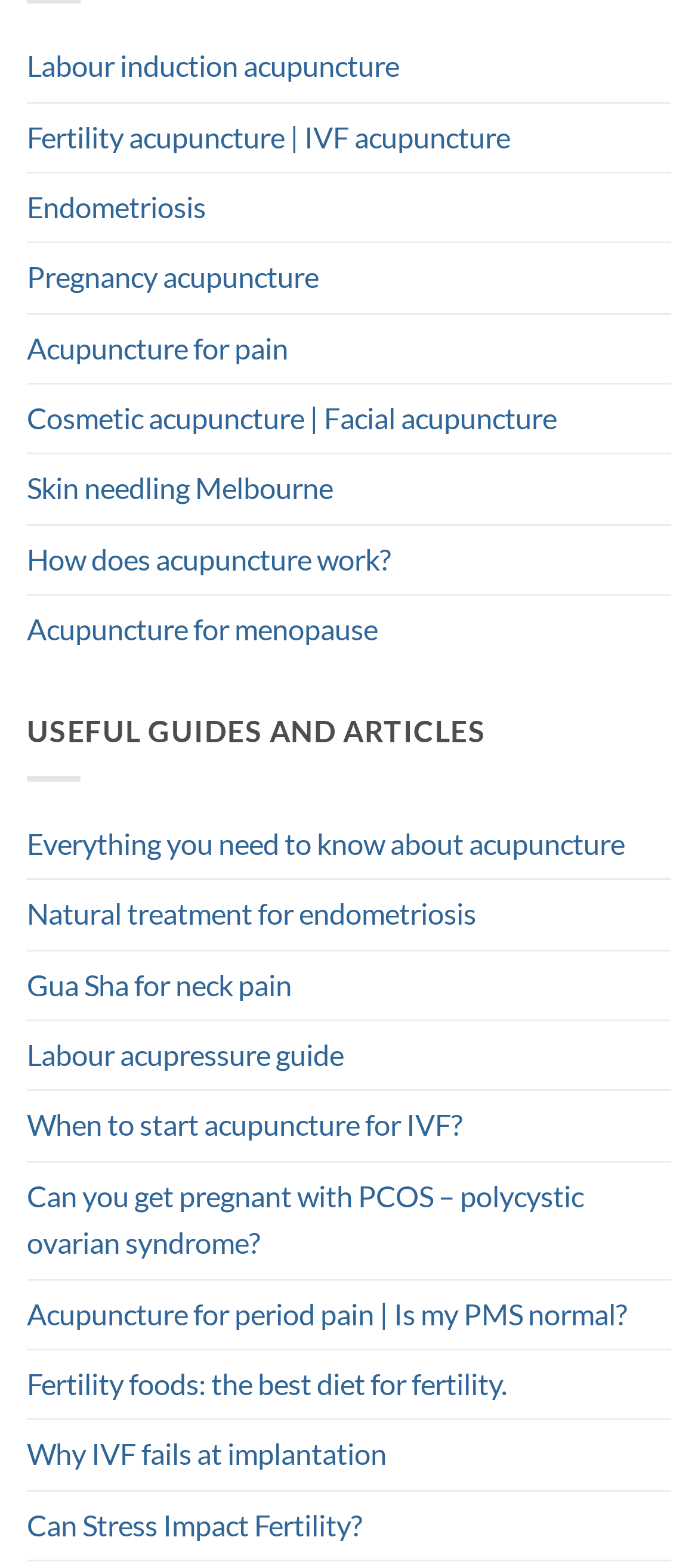Is there a section for guides and articles on the webpage?
Can you offer a detailed and complete answer to this question?

The StaticText element 'USEFUL GUIDES AND ARTICLES' indicates that there is a section for guides and articles on the webpage.